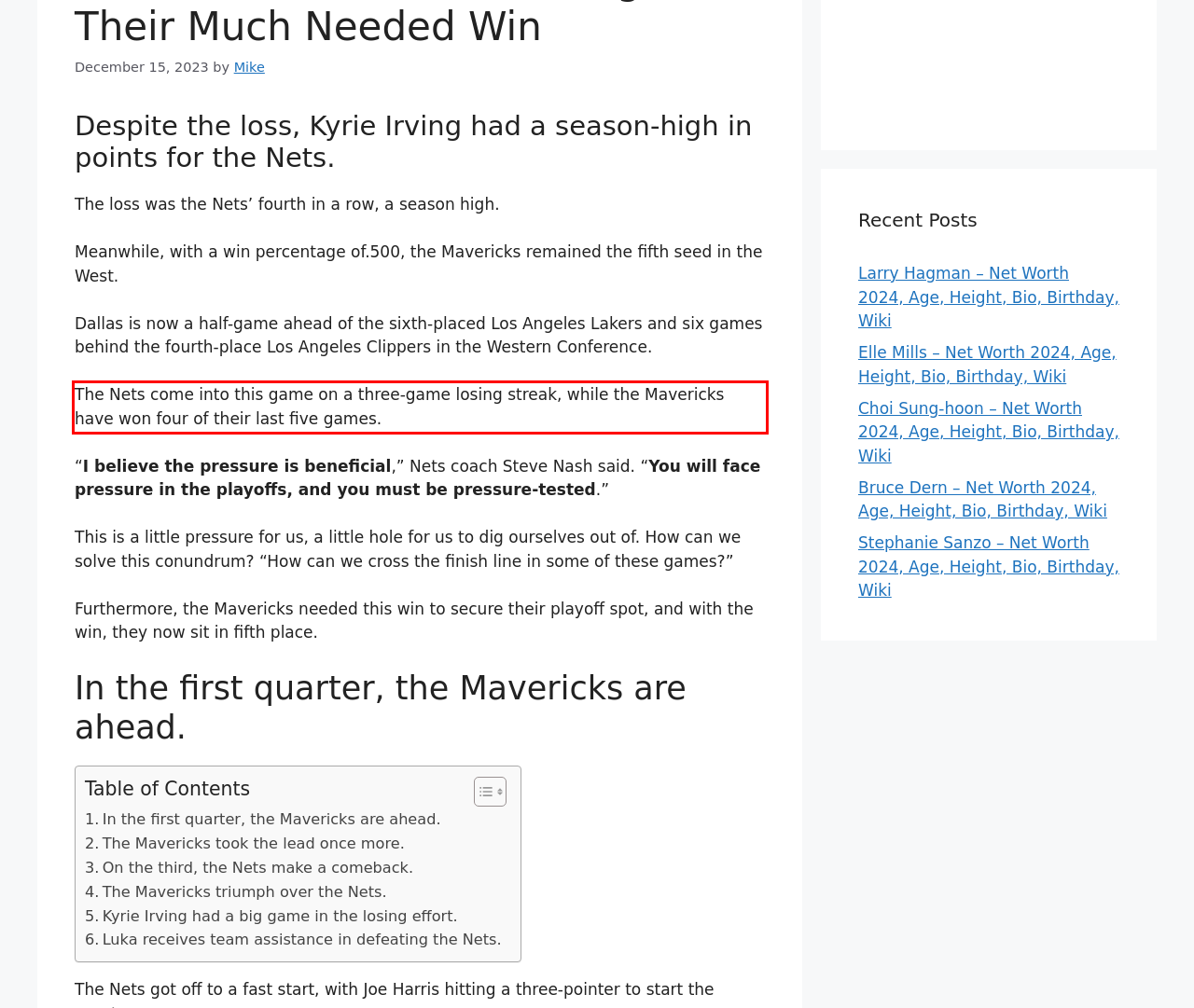Identify the text inside the red bounding box on the provided webpage screenshot by performing OCR.

The Nets come into this game on a three-game losing streak, while the Mavericks have won four of their last five games.